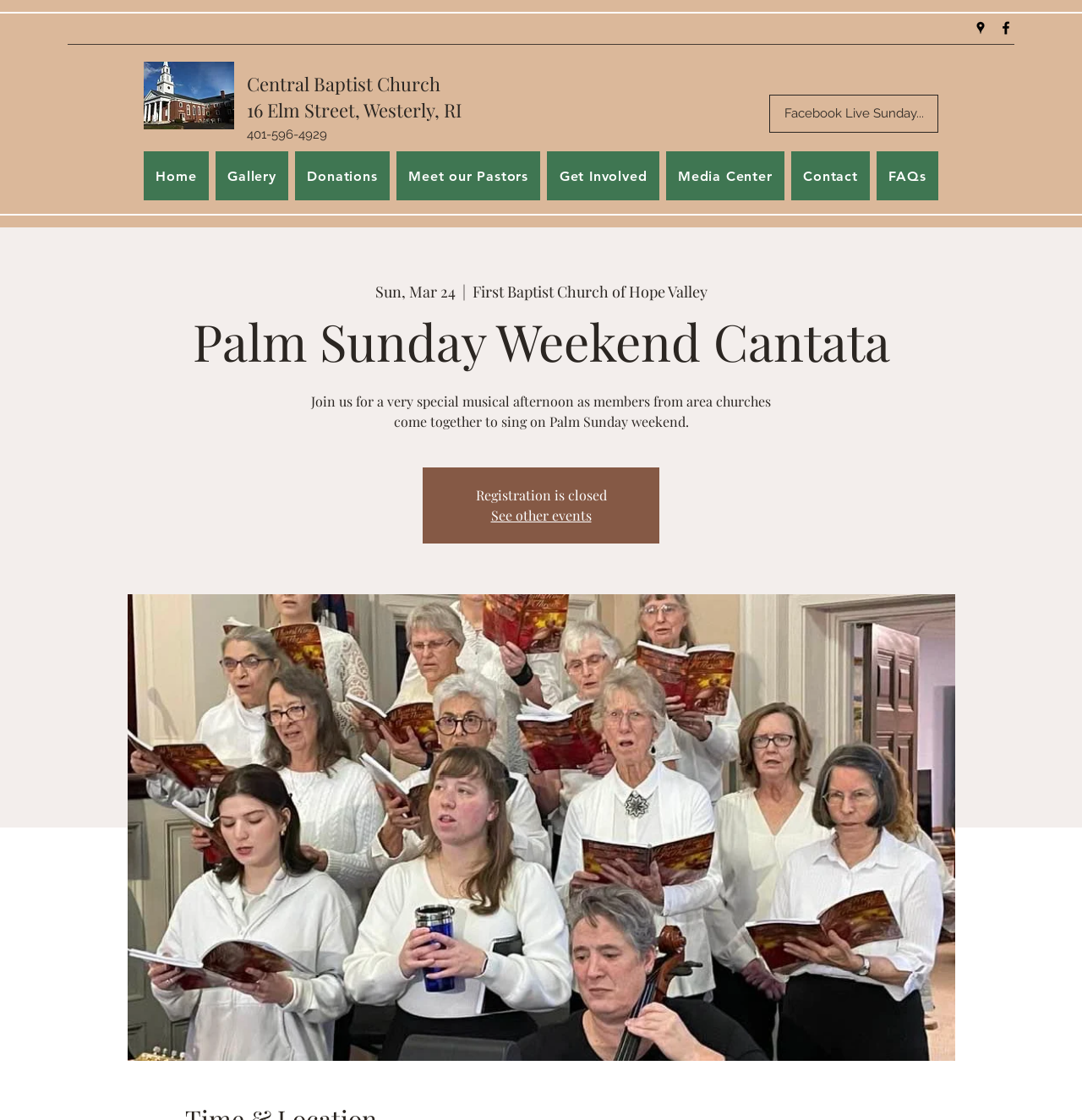Locate the bounding box coordinates of the clickable part needed for the task: "Go to Home page".

[0.133, 0.135, 0.193, 0.179]